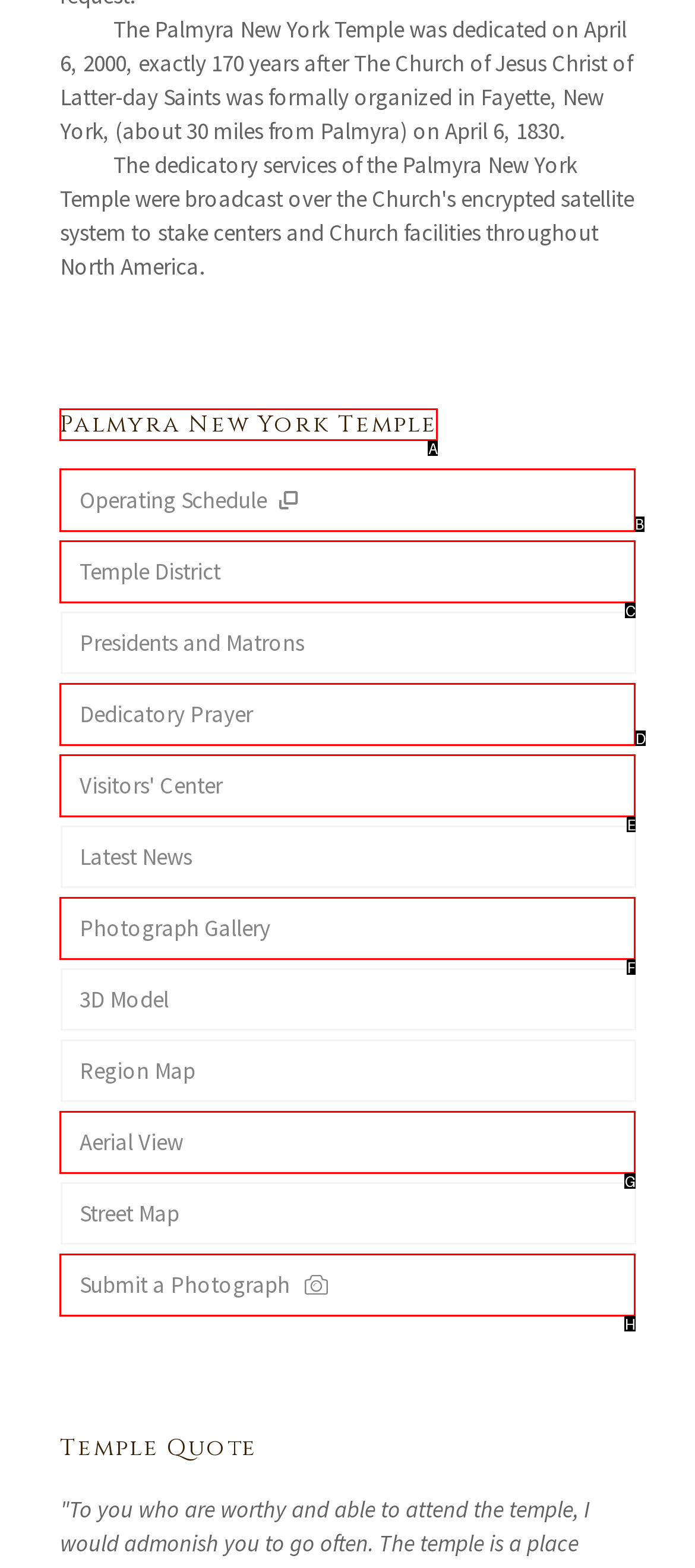Select the correct option from the given choices to perform this task: Read about 'Video Security'. Provide the letter of that option.

None